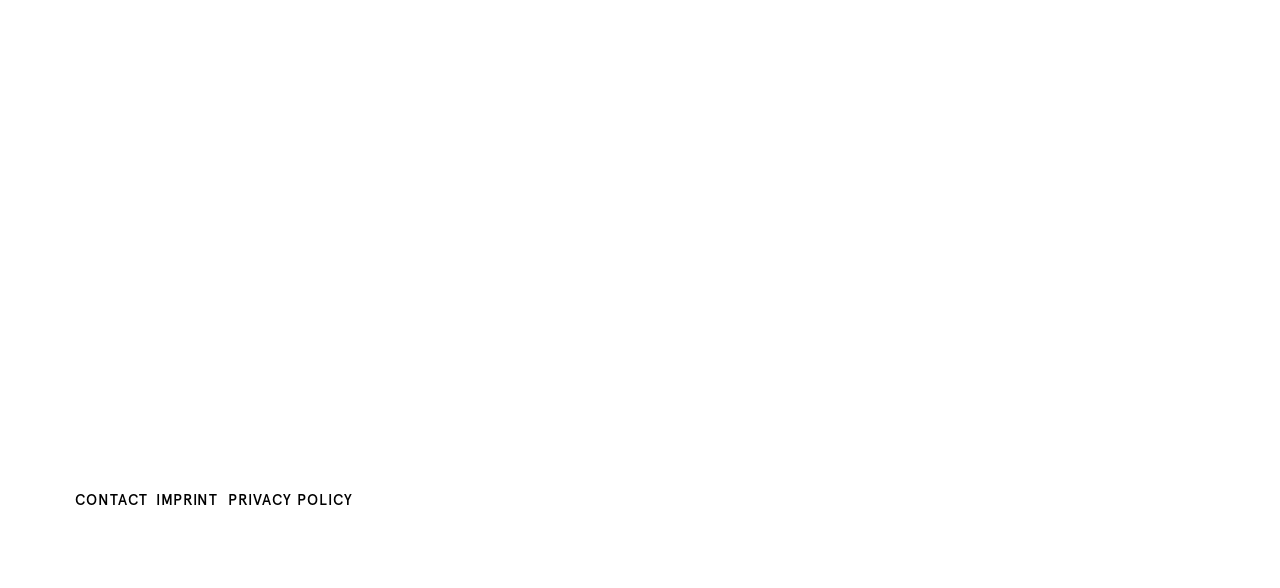Answer the question with a single word or phrase: 
What is the name of the client for art displays?

Postarkaden